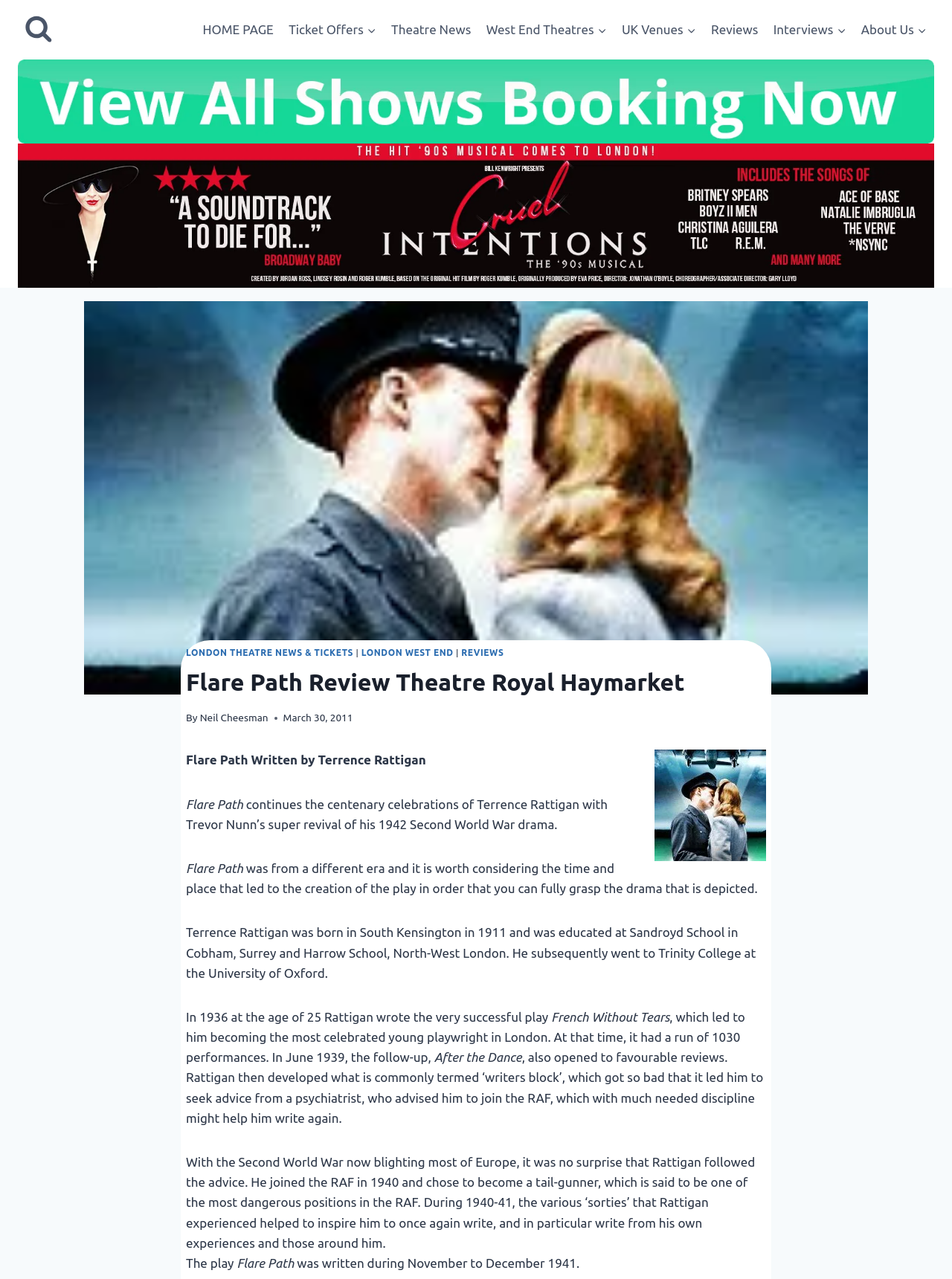Identify the bounding box coordinates of the clickable section necessary to follow the following instruction: "View last minute theatre tickets". The coordinates should be presented as four float numbers from 0 to 1, i.e., [left, top, right, bottom].

[0.019, 0.047, 0.981, 0.112]